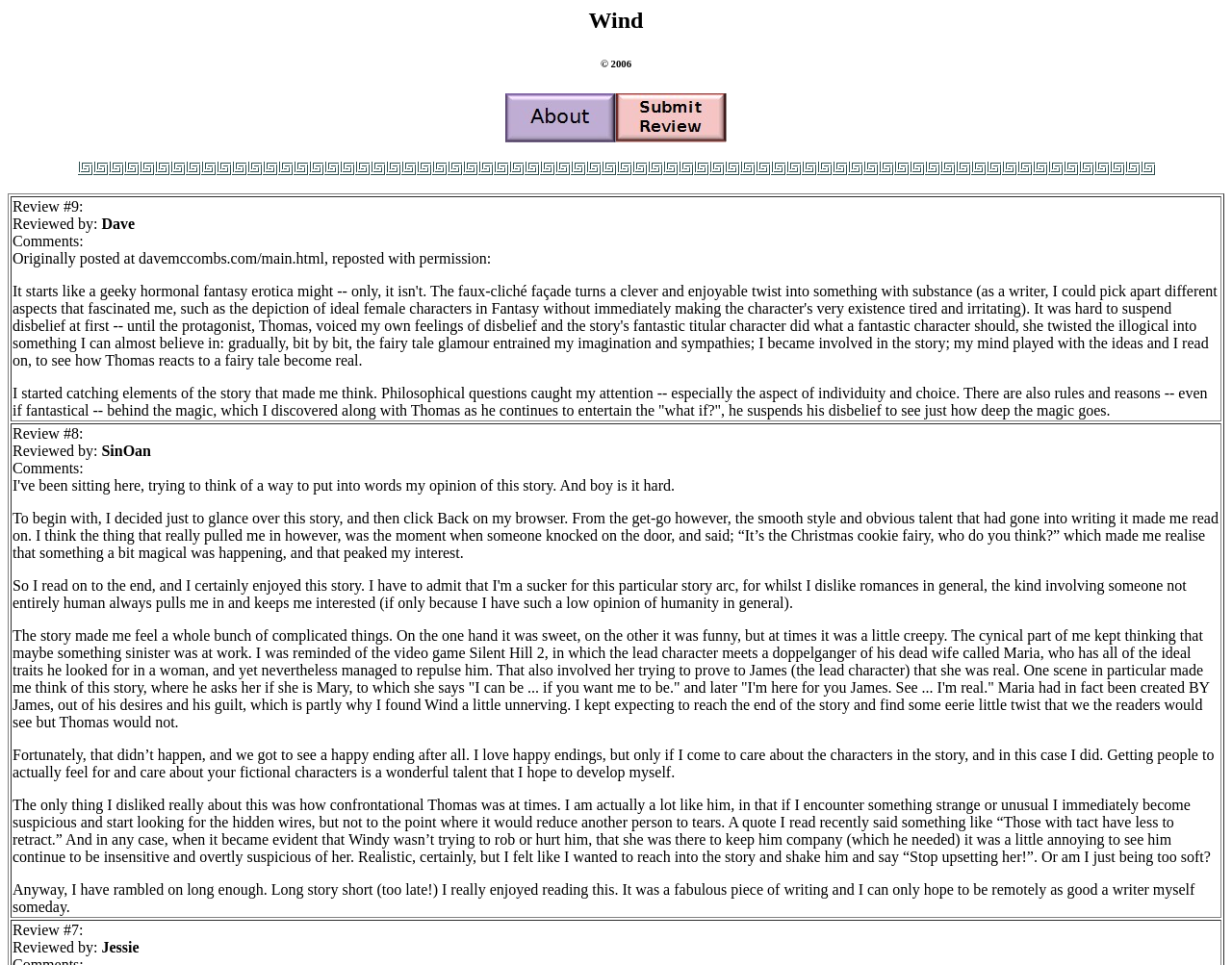What is the tone of Review #8?
Based on the image, respond with a single word or phrase.

Mixed